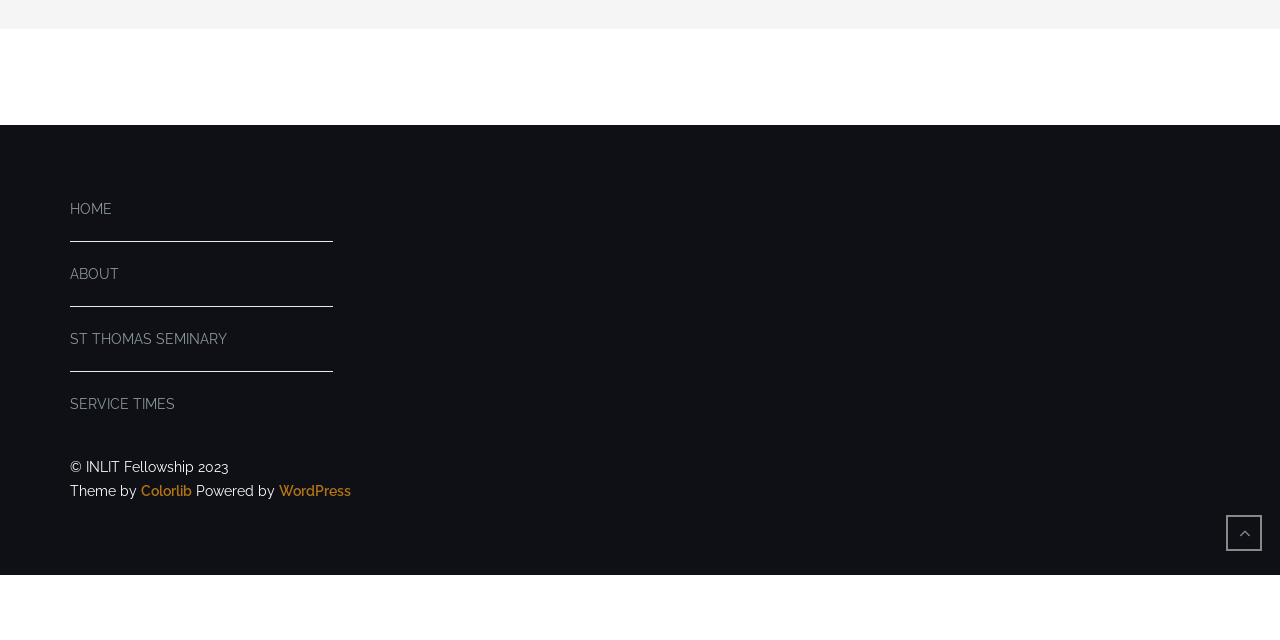Identify the bounding box for the UI element that is described as follows: "SERVICE TIMES".

[0.055, 0.619, 0.137, 0.644]